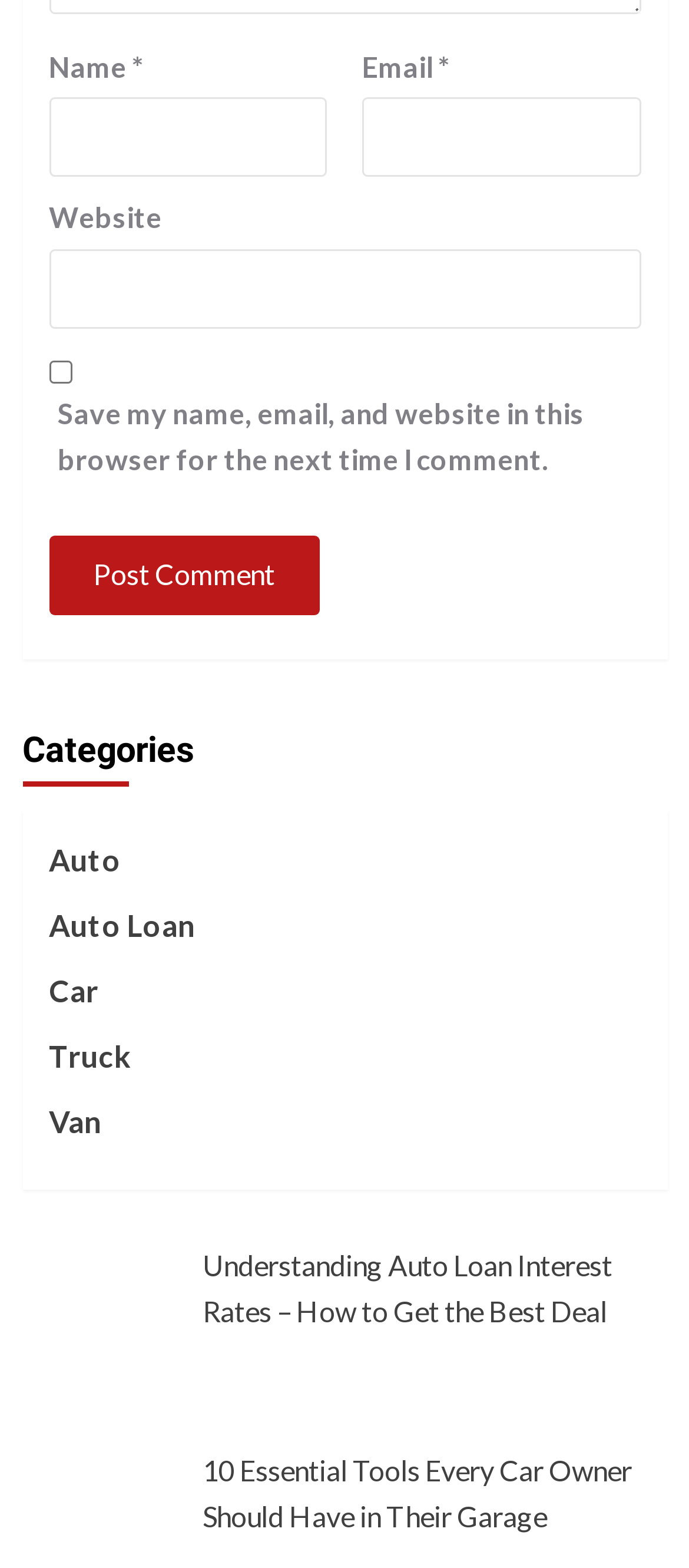Answer briefly with one word or phrase:
What is the topic of the first article?

Auto Loan Interest Rates